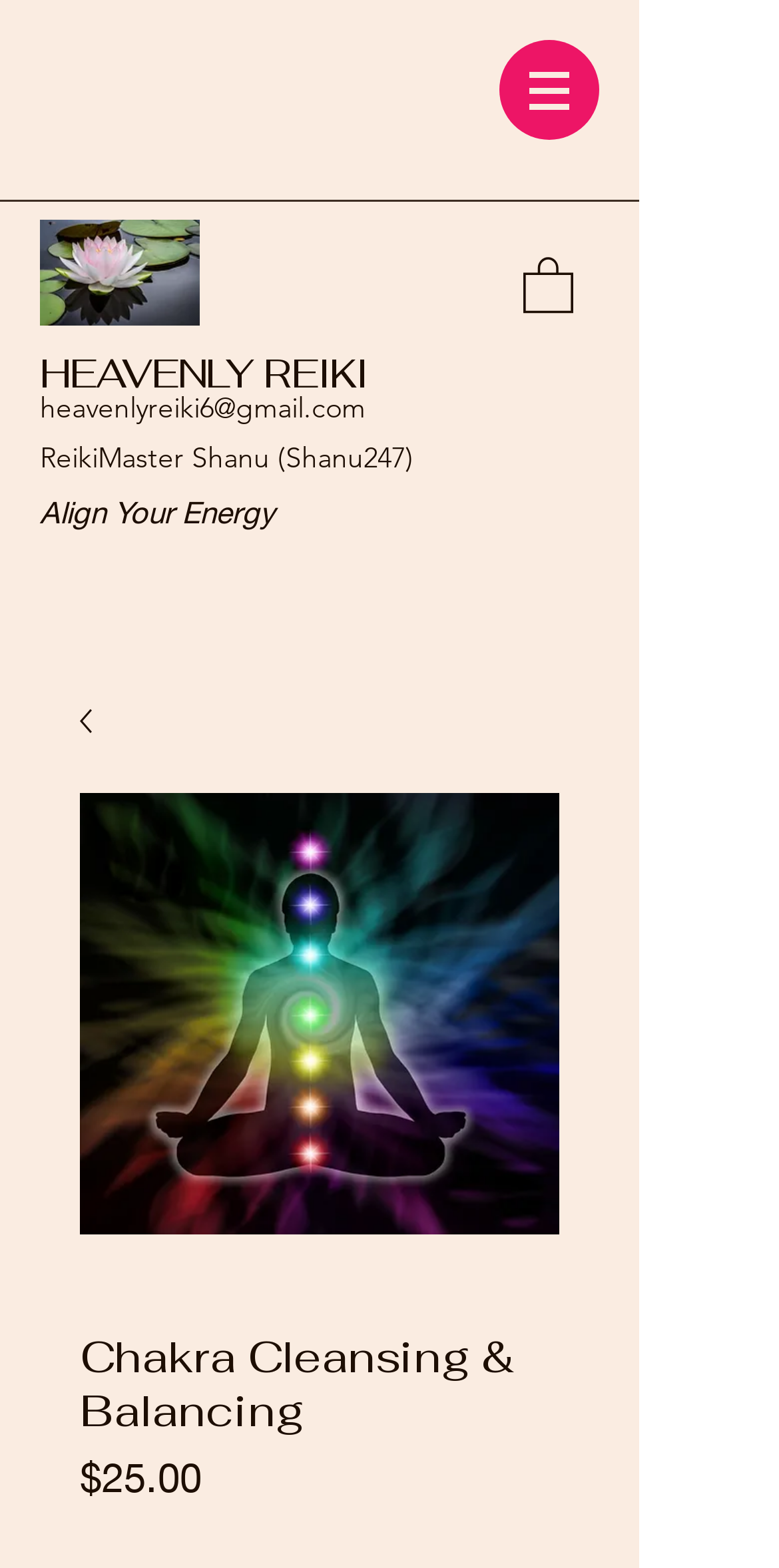Please predict the bounding box coordinates (top-left x, top-left y, bottom-right x, bottom-right y) for the UI element in the screenshot that fits the description: heavenlyreiki6@gmail.com

[0.051, 0.249, 0.469, 0.272]